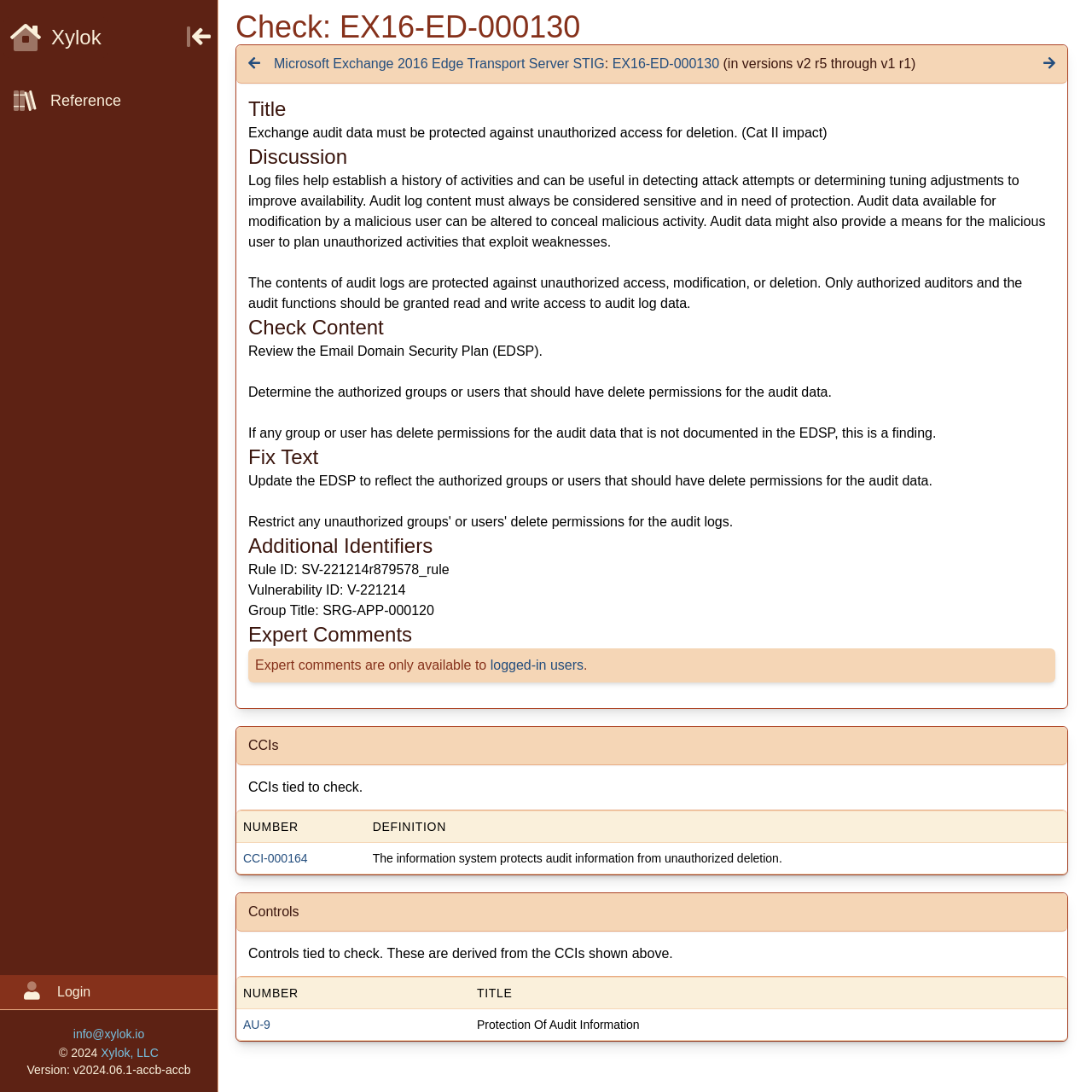Look at the image and answer the question in detail:
What is the ID of the rule?

I found the answer by looking at the static text 'Rule ID: SV-221214r879578_rule' which provides the ID of the rule.